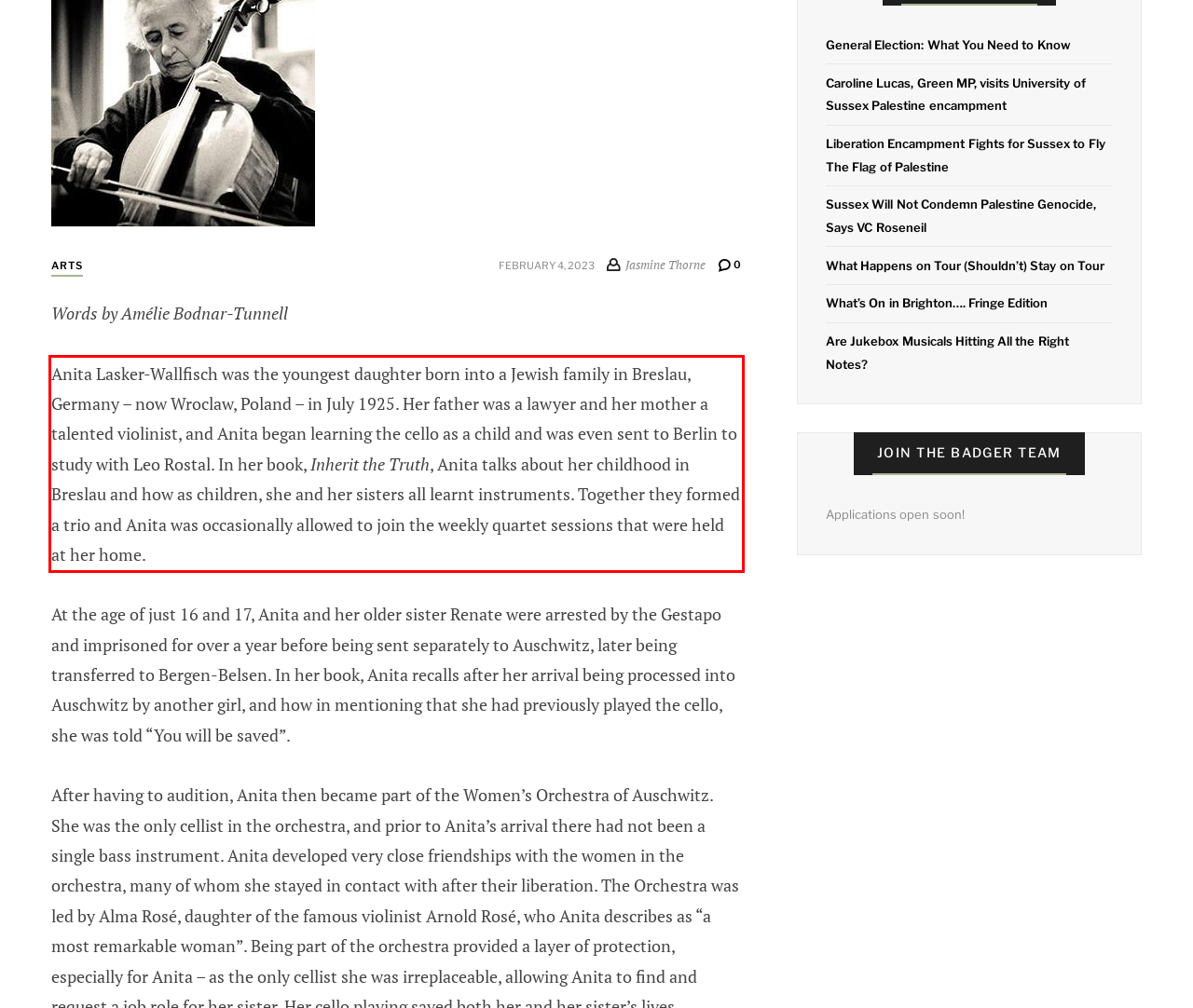By examining the provided screenshot of a webpage, recognize the text within the red bounding box and generate its text content.

Anita Lasker-Wallfisch was the youngest daughter born into a Jewish family in Breslau, Germany – now Wroclaw, Poland – in July 1925. Her father was a lawyer and her mother a talented violinist, and Anita began learning the cello as a child and was even sent to Berlin to study with Leo Rostal. In her book, Inherit the Truth, Anita talks about her childhood in Breslau and how as children, she and her sisters all learnt instruments. Together they formed a trio and Anita was occasionally allowed to join the weekly quartet sessions that were held at her home.